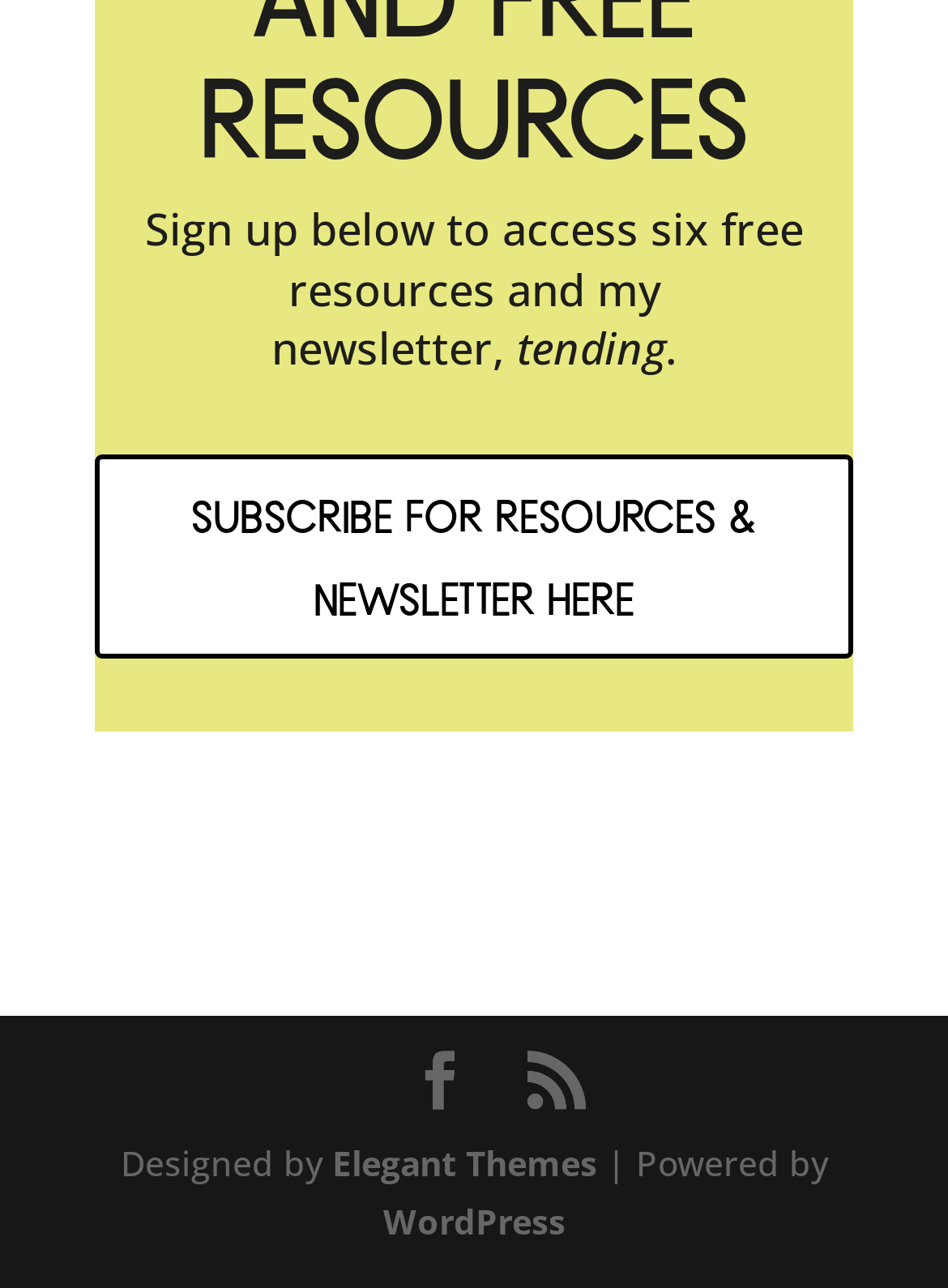Using the webpage screenshot and the element description WordPress, determine the bounding box coordinates. Specify the coordinates in the format (top-left x, top-left y, bottom-right x, bottom-right y) with values ranging from 0 to 1.

[0.404, 0.93, 0.596, 0.966]